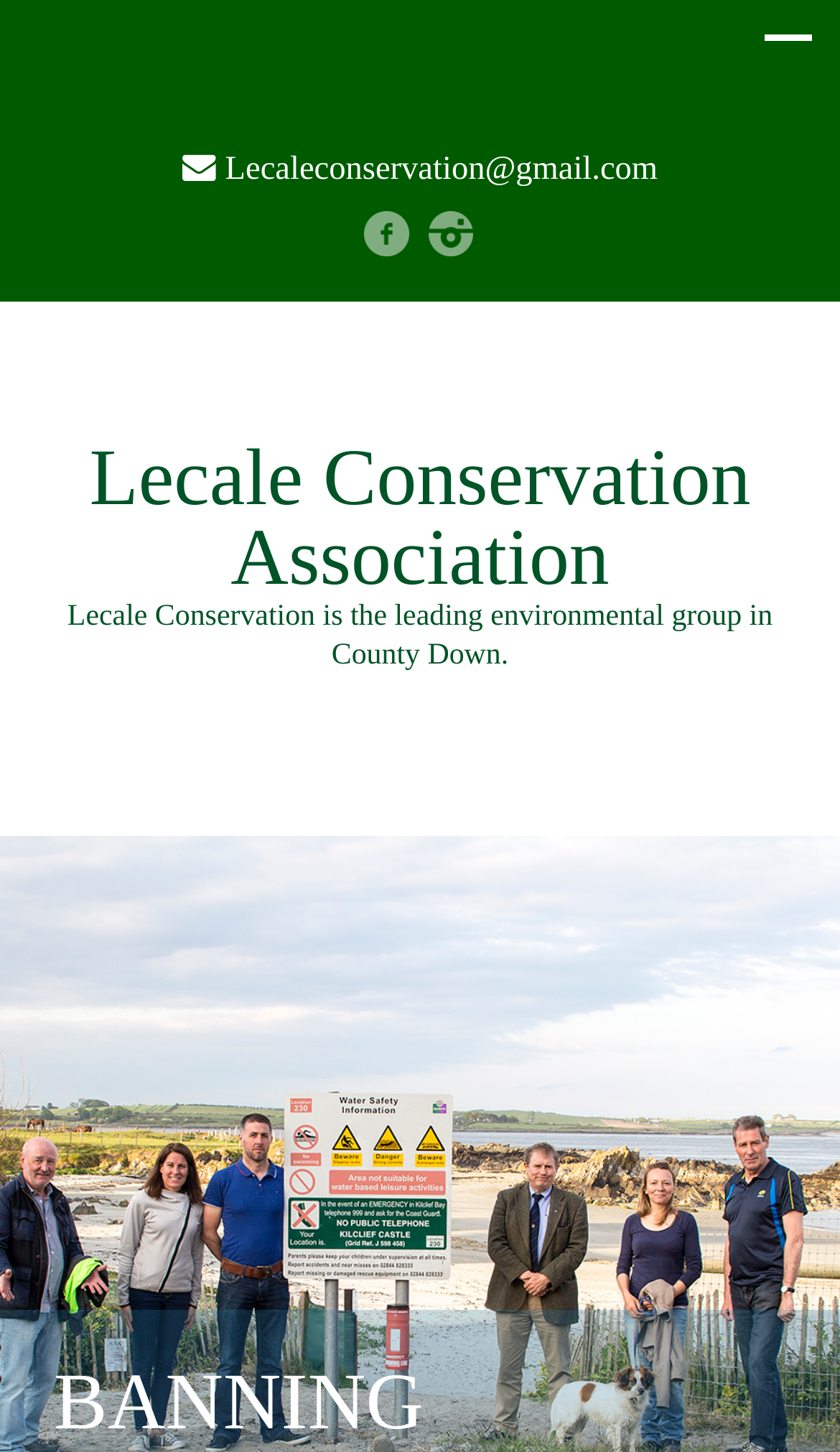What social media platforms are linked on this webpage?
Please provide a comprehensive answer based on the visual information in the image.

I found the social media links by looking at the link elements with the text 'facebook' and 'instagram' inside the LayoutTable element.